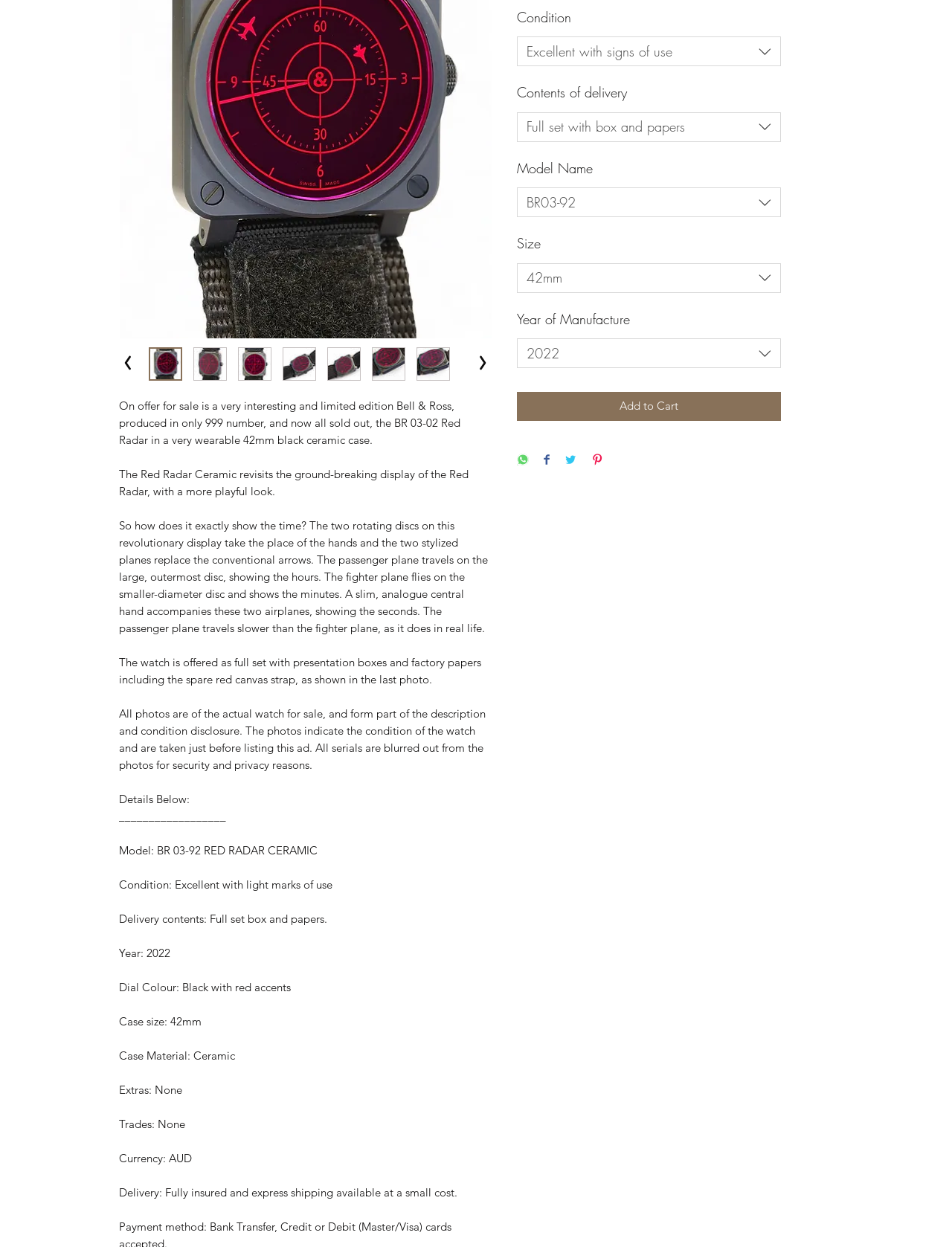Identify the bounding box of the UI component described as: "2022".

[0.543, 0.272, 0.82, 0.295]